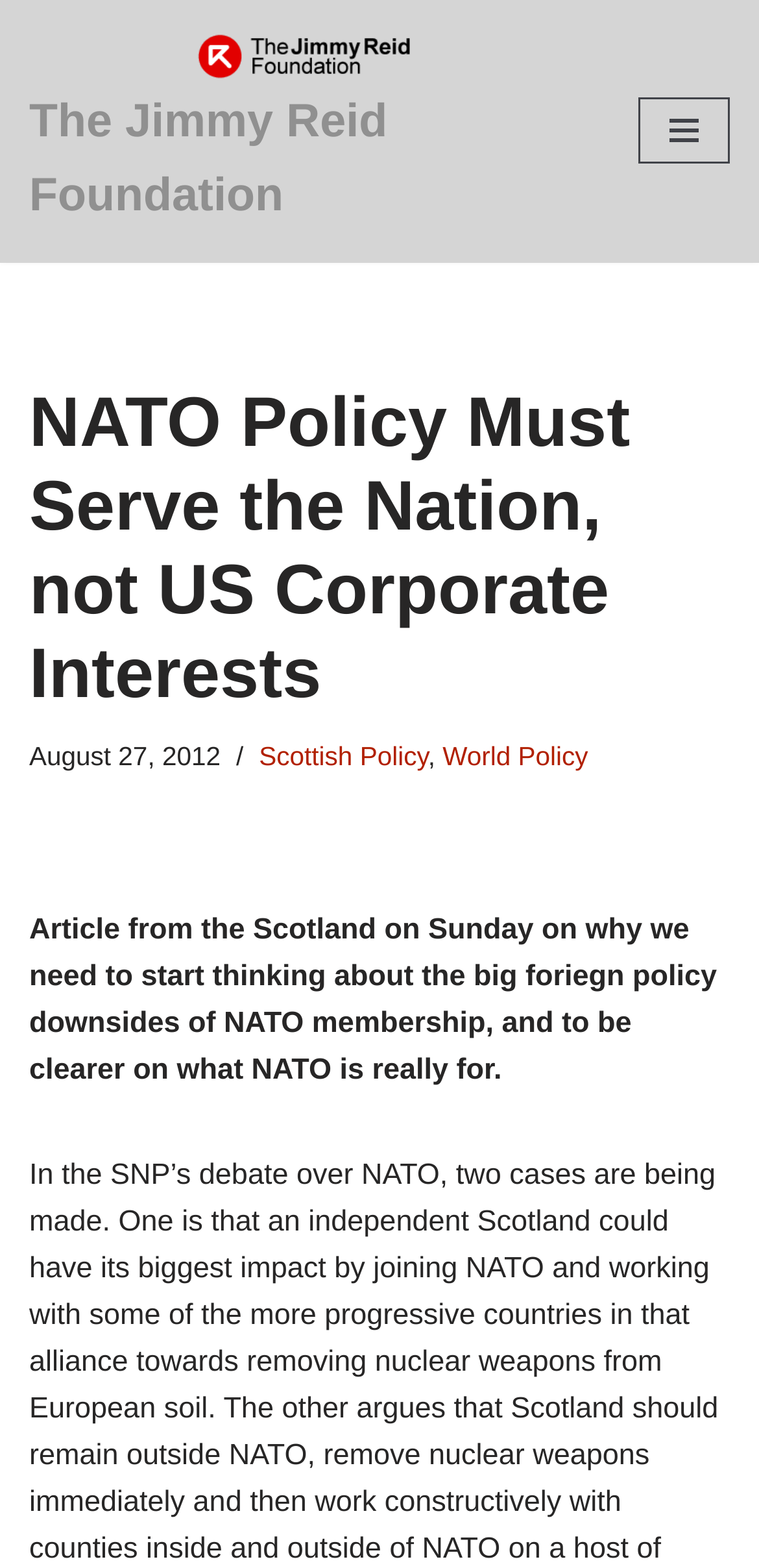How many images are there on the webpage?
Answer the question with just one word or phrase using the image.

1